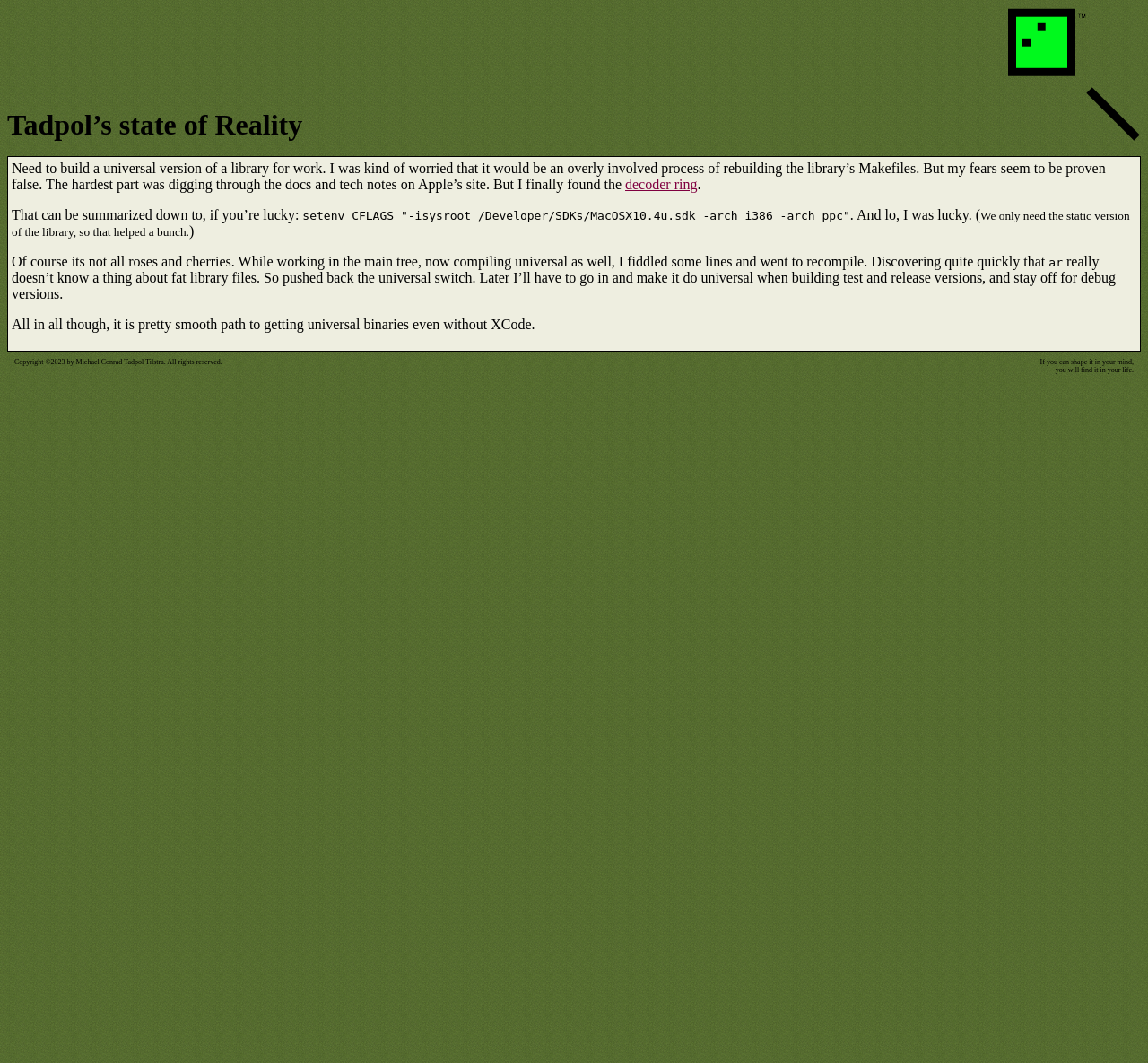Identify and provide the text of the main header on the webpage.

Tadpol’s state of Reality